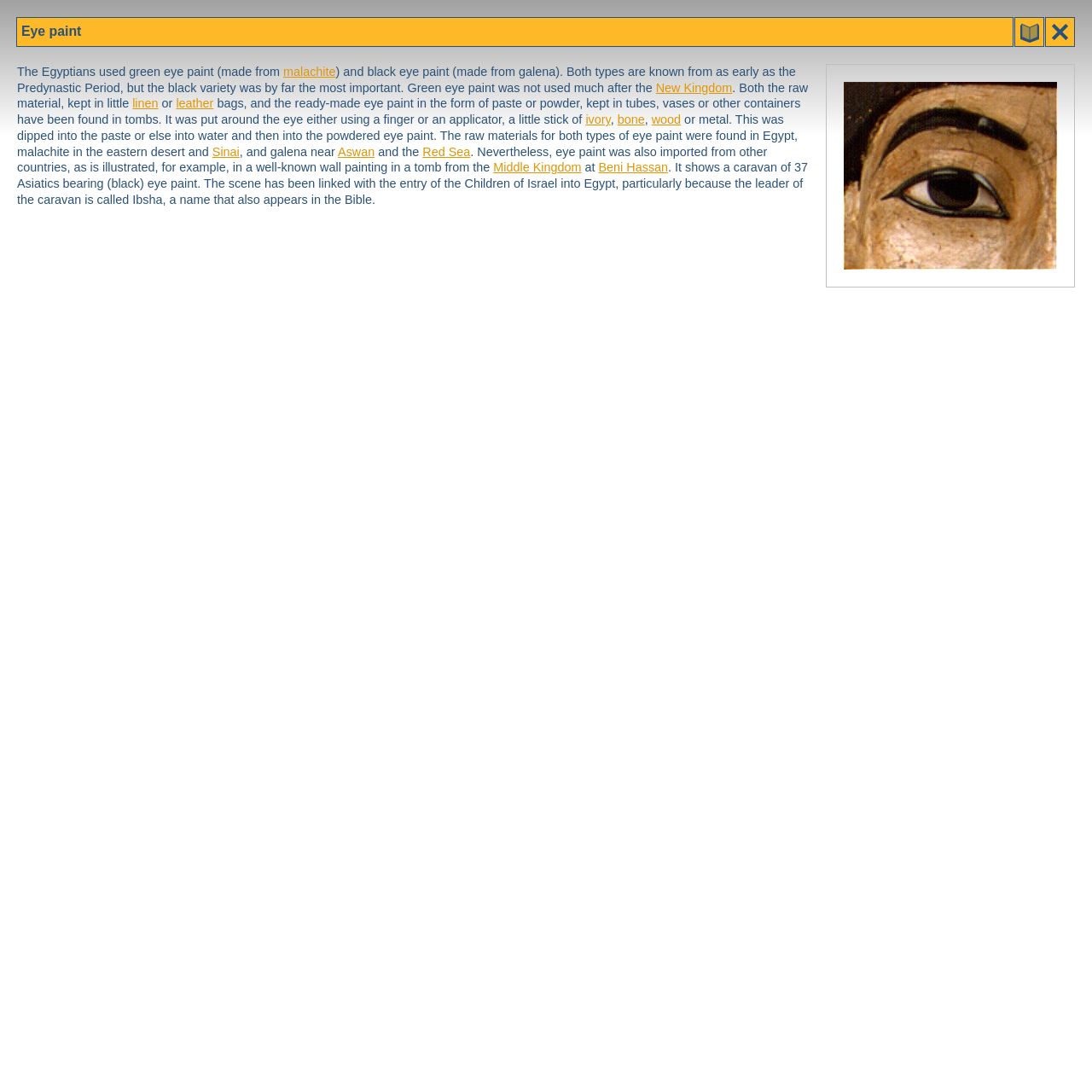Where was galena found in Egypt?
Using the image, answer in one word or phrase.

Near Aswan